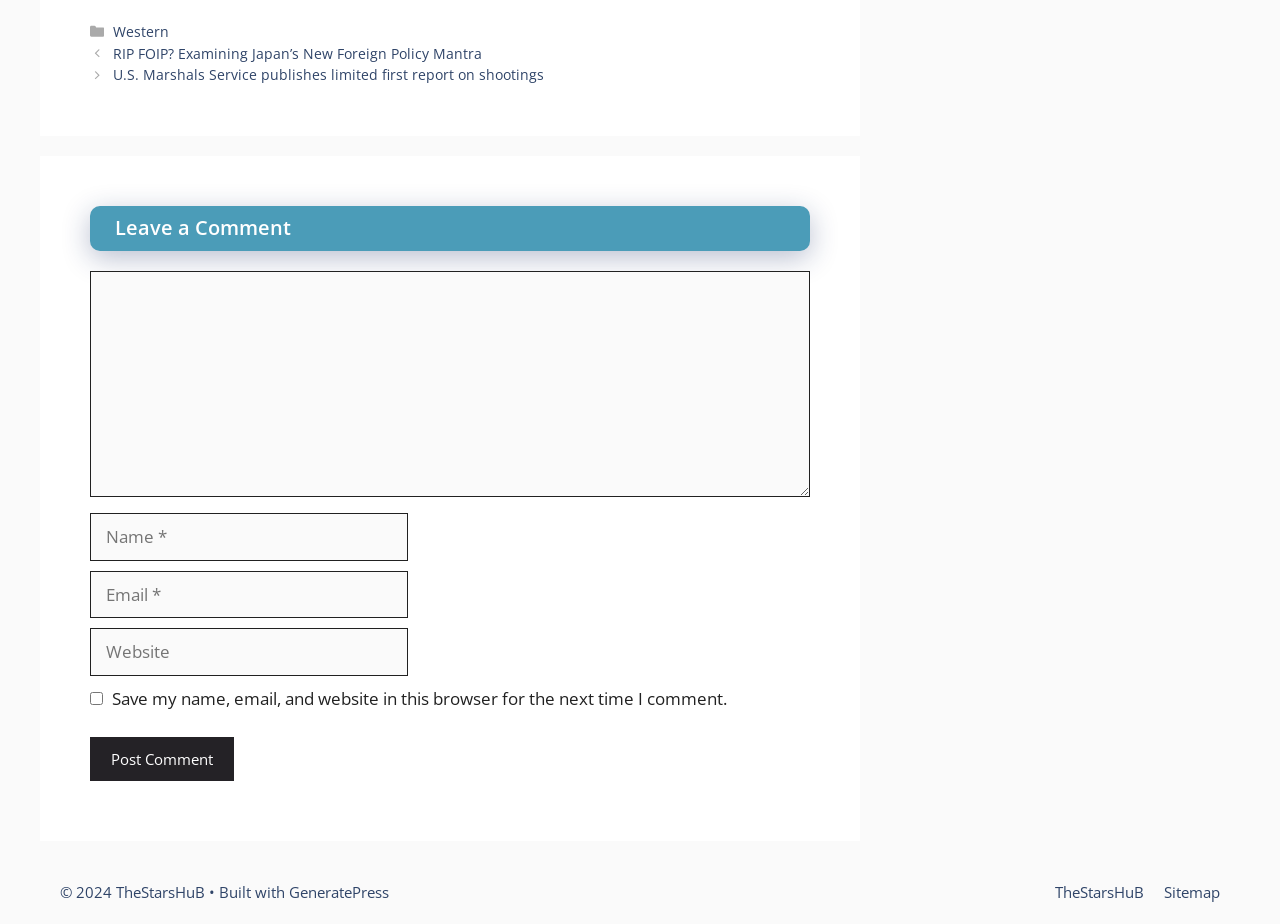Pinpoint the bounding box coordinates of the clickable element needed to complete the instruction: "Enter your name". The coordinates should be provided as four float numbers between 0 and 1: [left, top, right, bottom].

[0.07, 0.556, 0.319, 0.607]